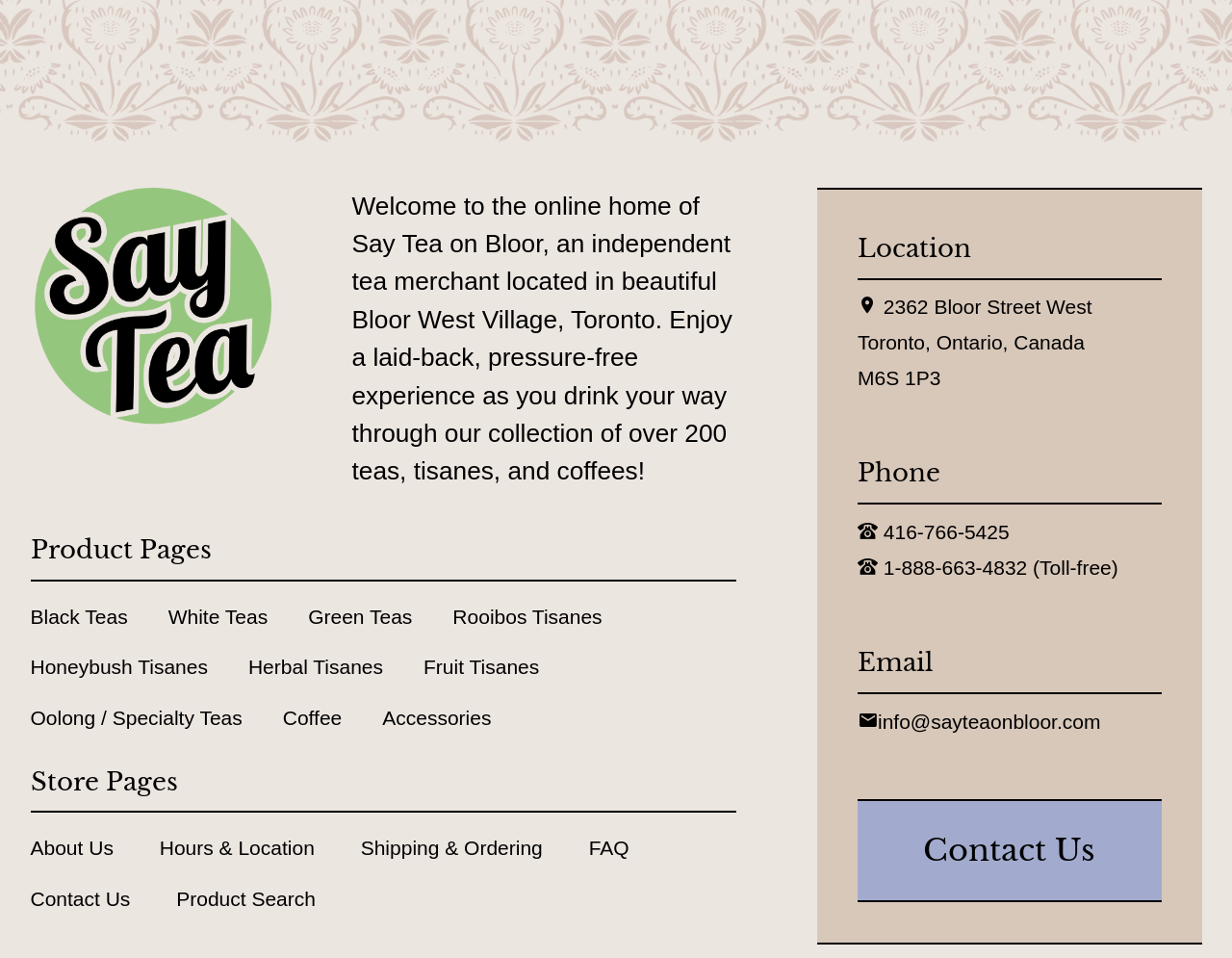What is the email address of Say Tea on Bloor?
Relying on the image, give a concise answer in one word or a brief phrase.

info@sayteaonbloor.com